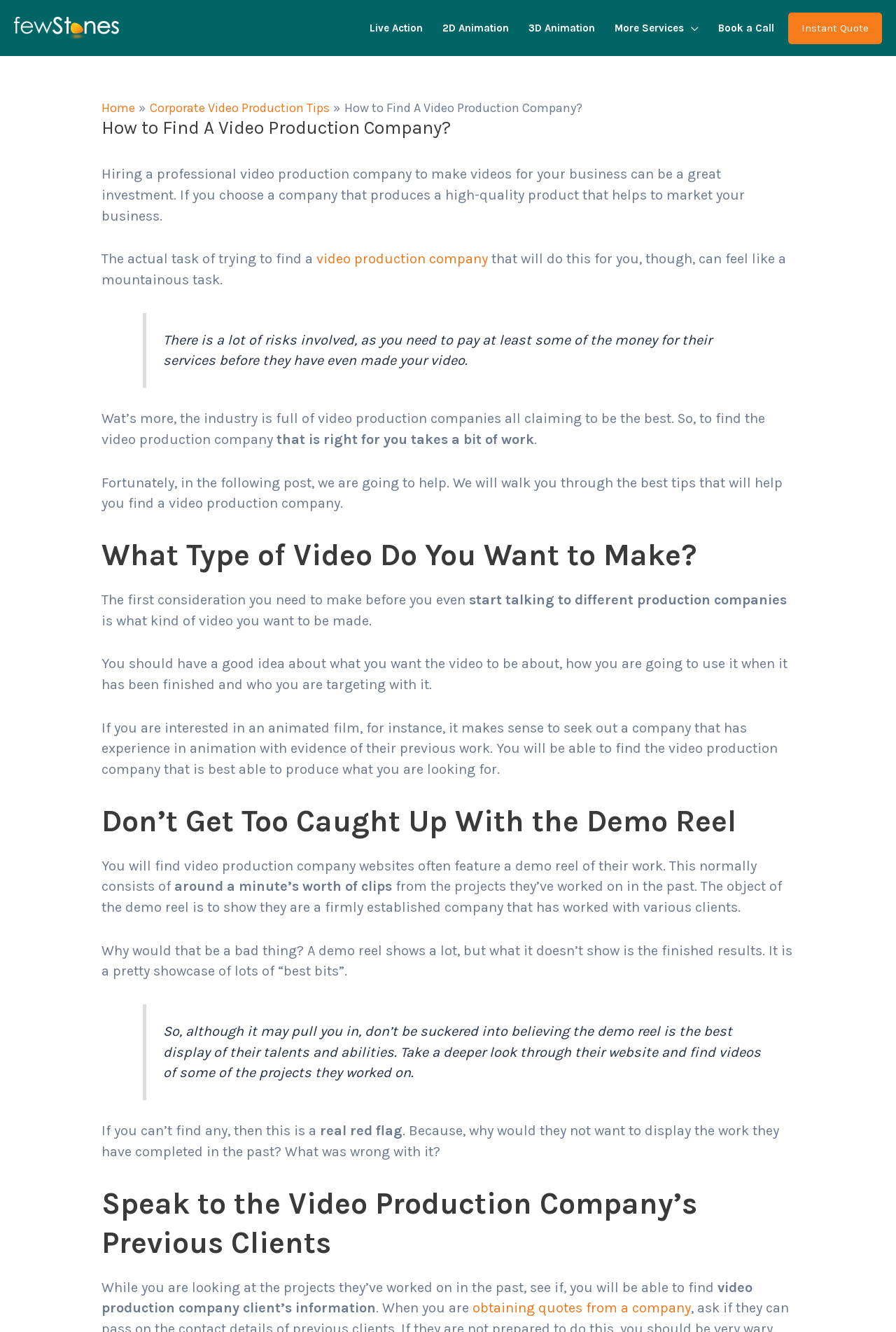Find the bounding box coordinates for the element that must be clicked to complete the instruction: "Click on Corporate Video Production Singapore". The coordinates should be four float numbers between 0 and 1, indicated as [left, top, right, bottom].

[0.016, 0.014, 0.133, 0.026]